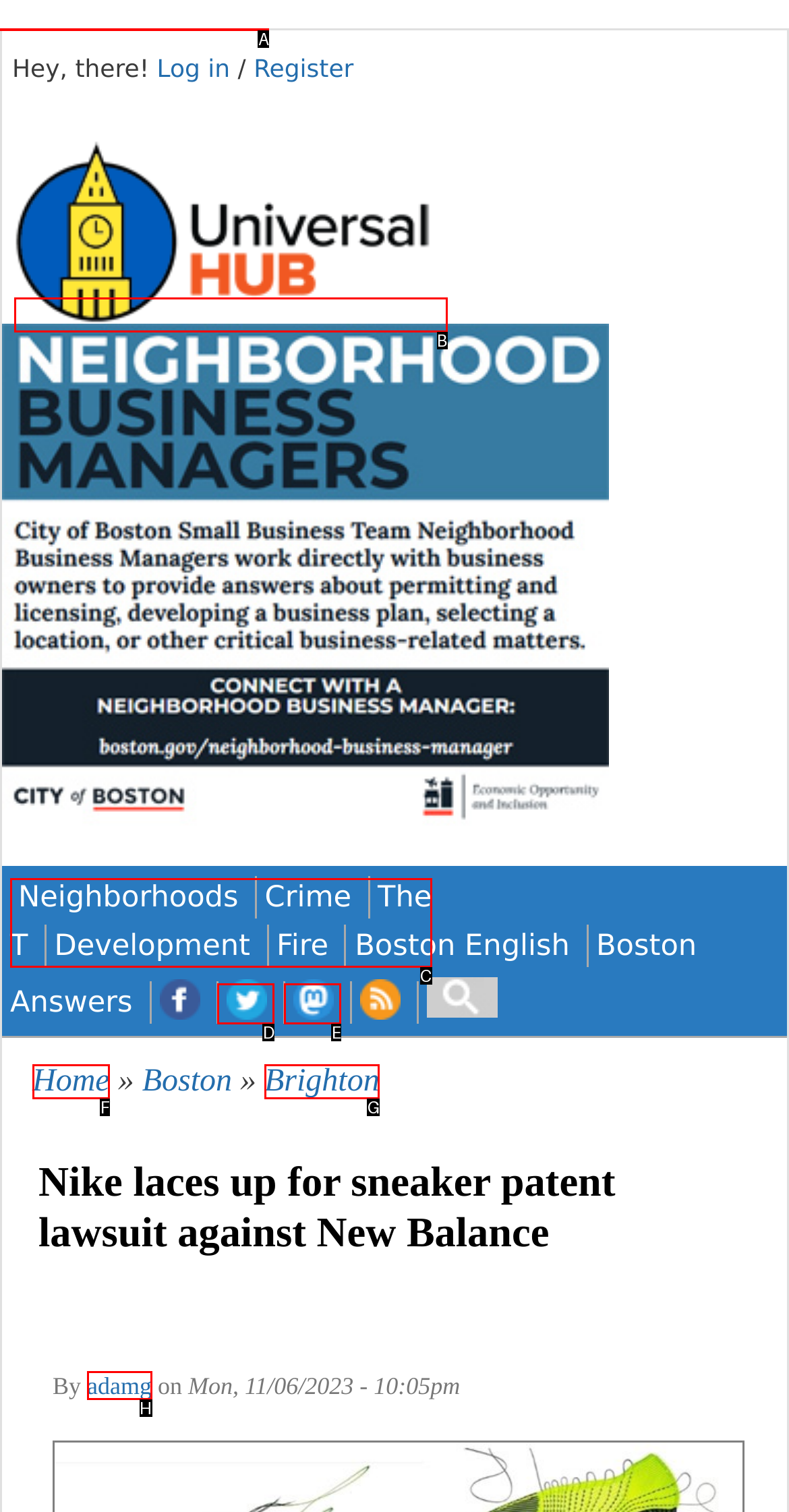Determine the HTML element that best matches this description: The T from the given choices. Respond with the corresponding letter.

C